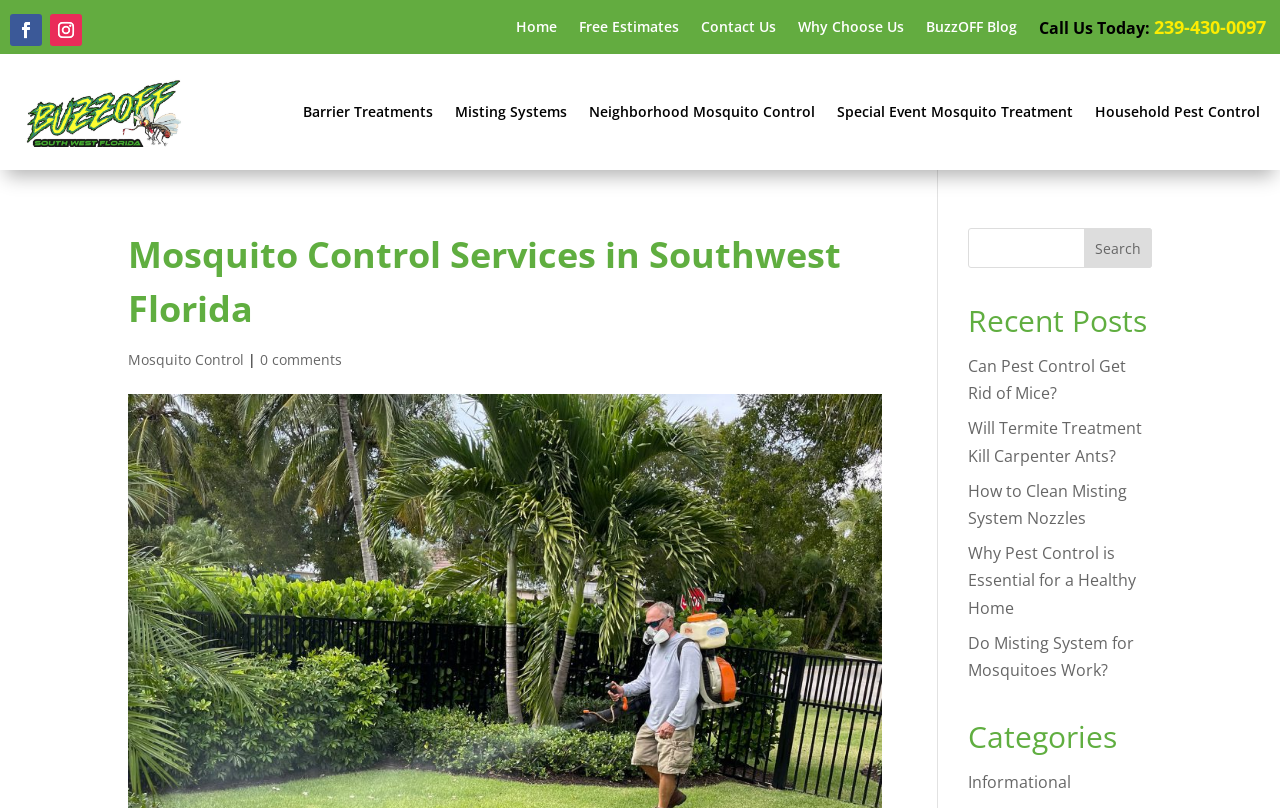Can you determine the bounding box coordinates of the area that needs to be clicked to fulfill the following instruction: "Click the Home link"?

[0.403, 0.025, 0.435, 0.054]